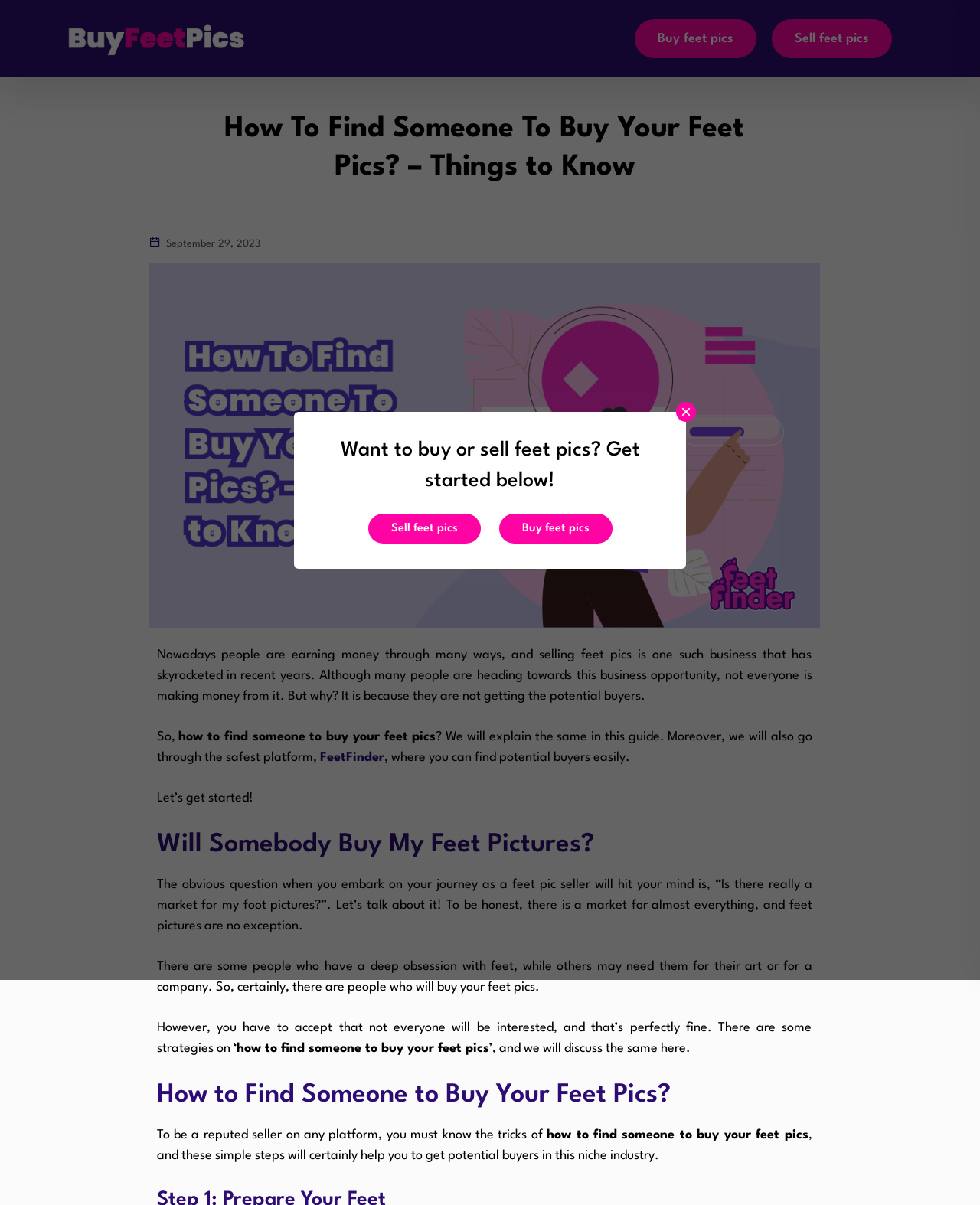Please identify and generate the text content of the webpage's main heading.

How To Find Someone To Buy Your Feet Pics? – Things to Know